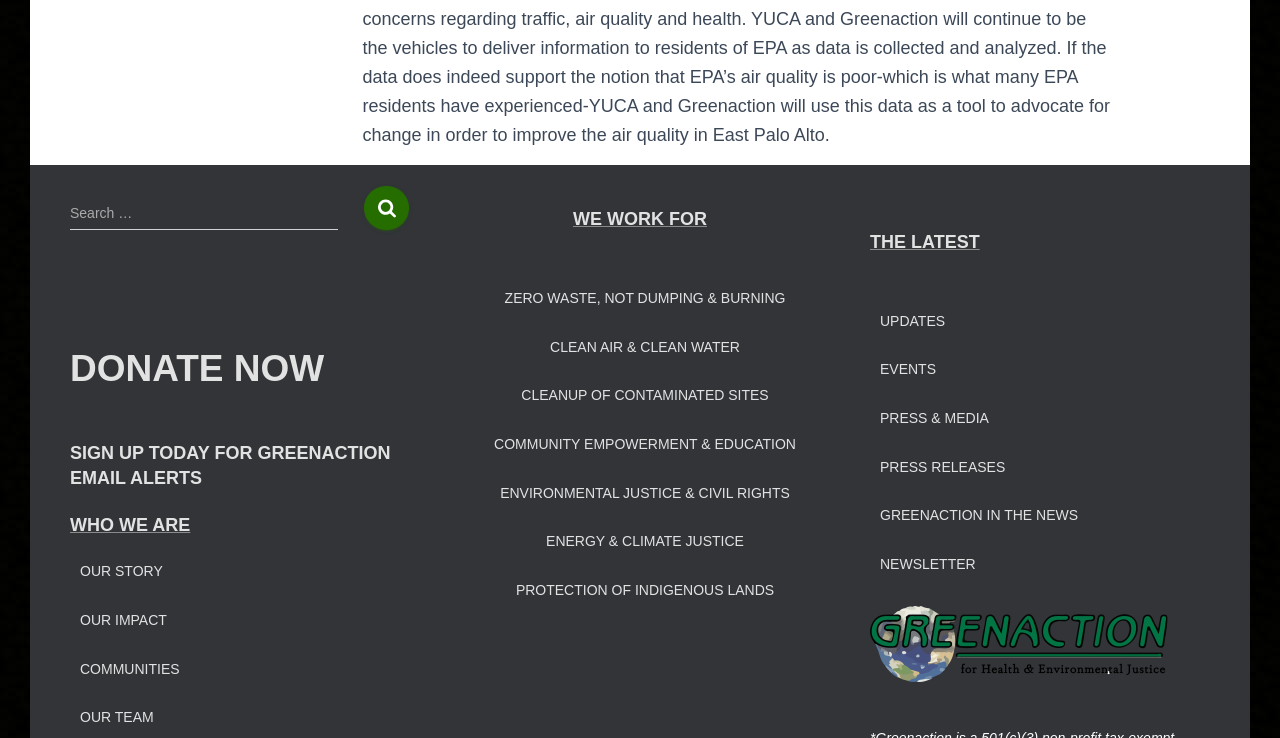What is the tone of this webpage?
Answer the question based on the image using a single word or a brief phrase.

Serious and informative